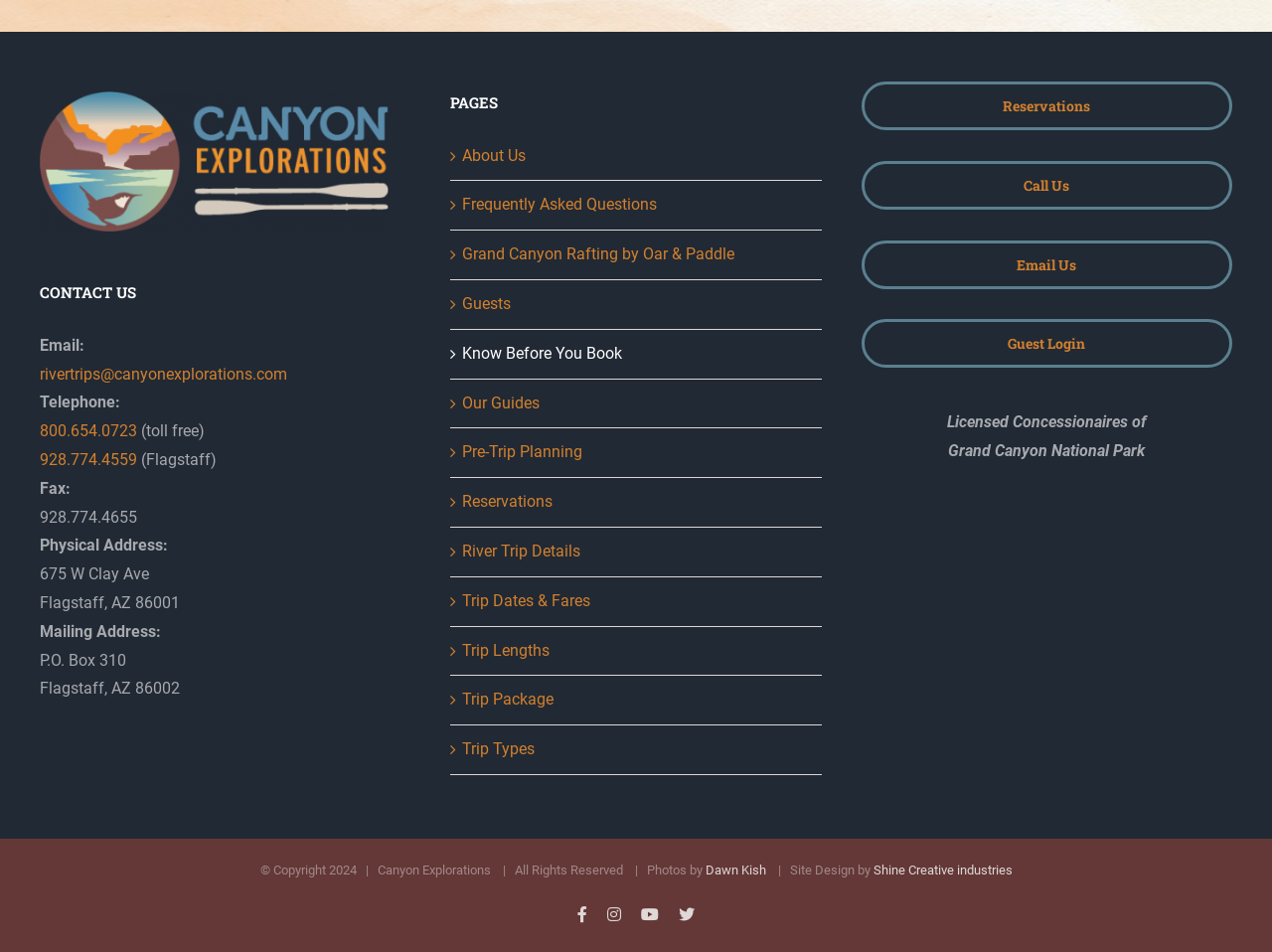Respond to the question below with a concise word or phrase:
What is the company's email address?

rivertrips@canyonexplorations.com